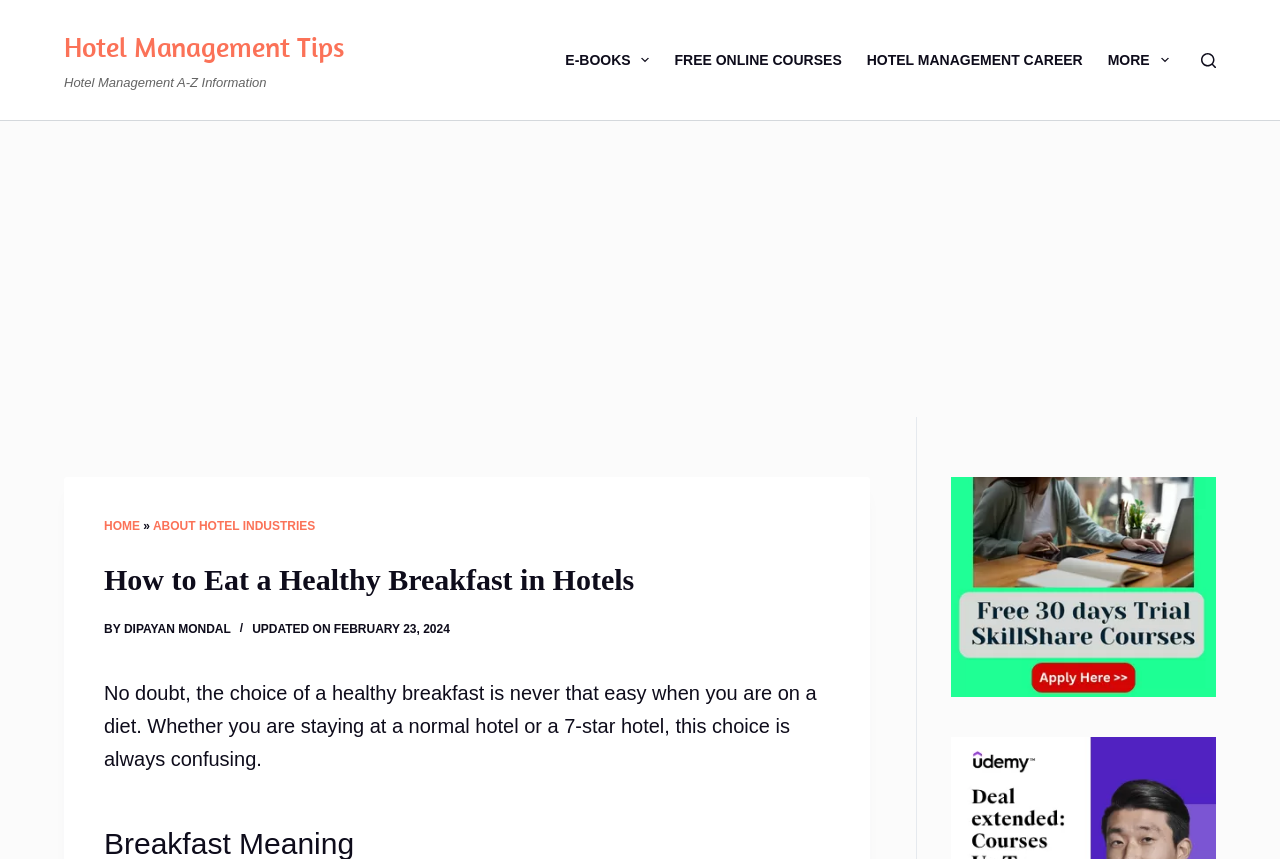Please find the top heading of the webpage and generate its text.

How to Eat a Healthy Breakfast in Hotels